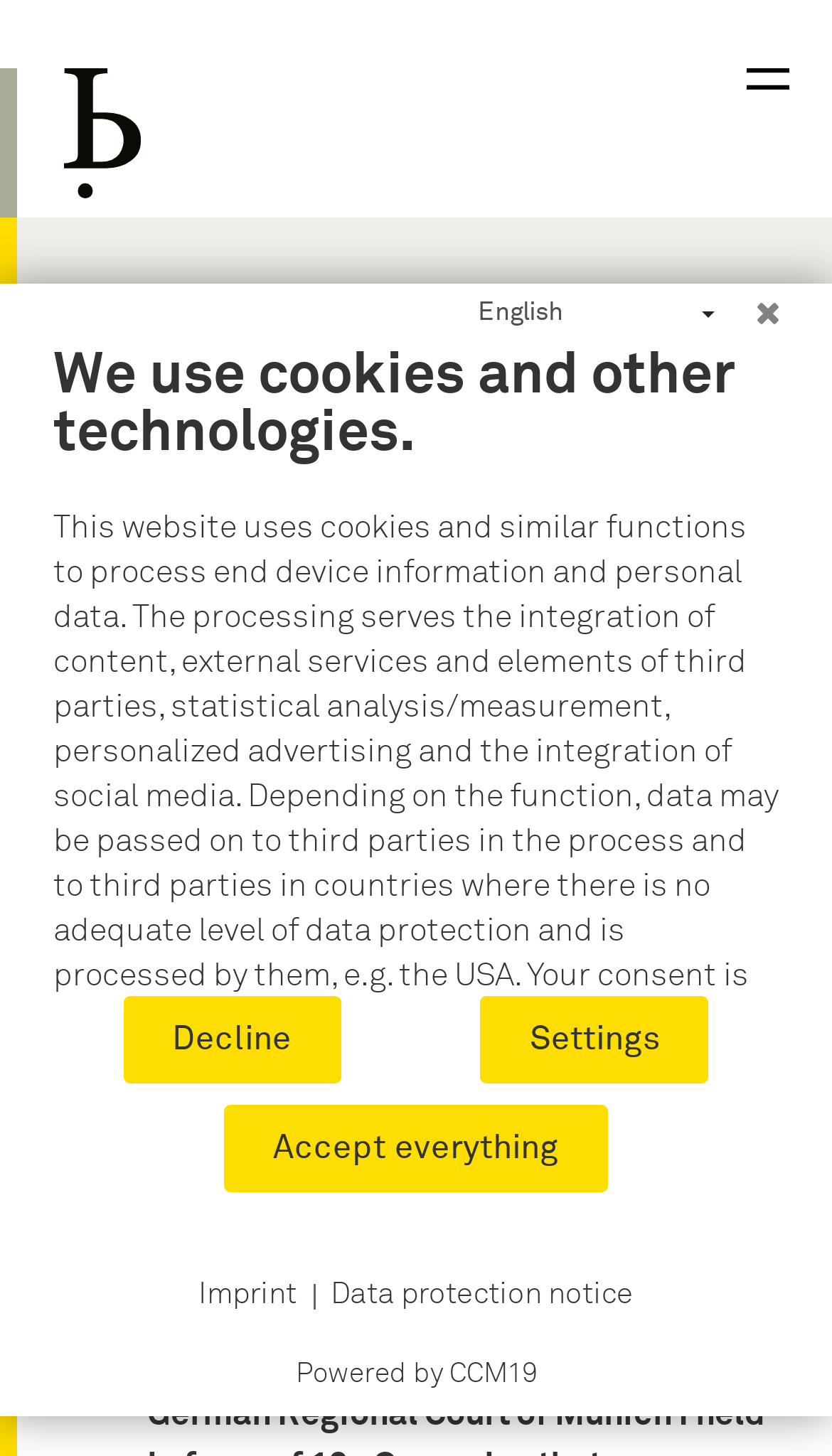What is the date of the press release?
From the screenshot, supply a one-word or short-phrase answer.

May 17, 2023